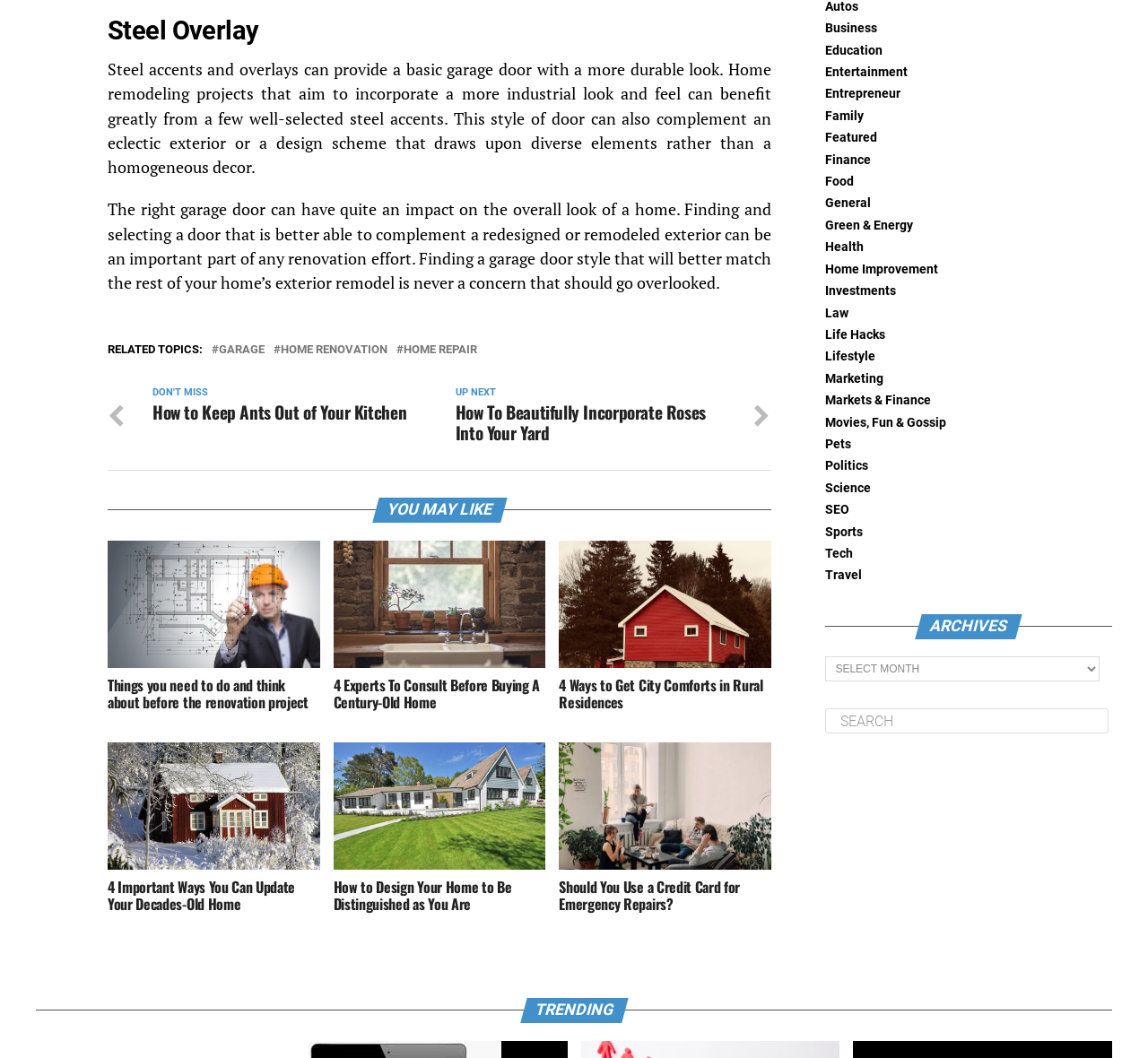What type of image is displayed under 'YOU MAY LIKE'?
Analyze the screenshot and provide a detailed answer to the question.

The image displayed under 'YOU MAY LIKE' is related to an old home, as indicated by the text '4 Experts To Consult Before Buying A Century-Old Home'.